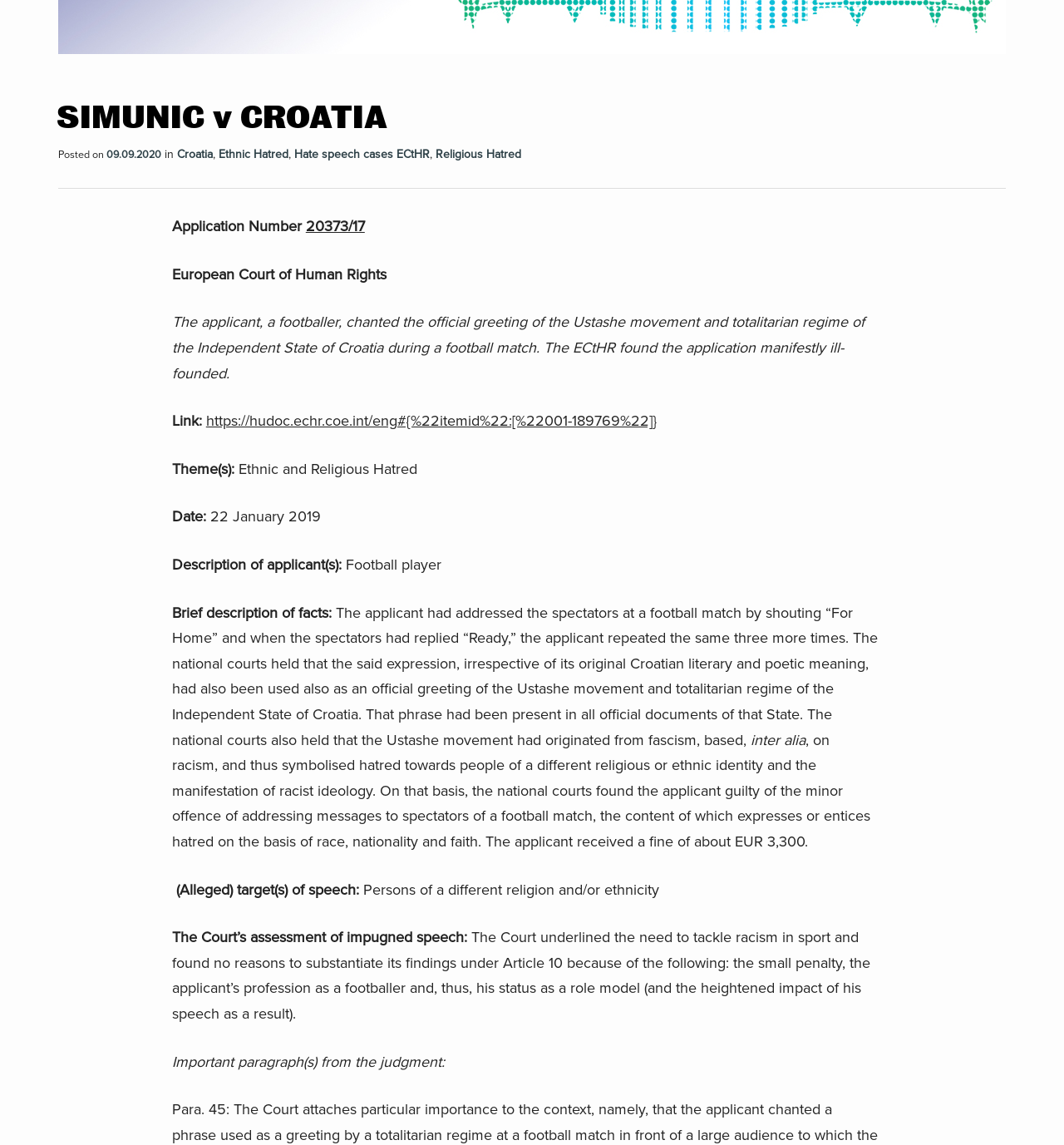Give the bounding box coordinates for this UI element: "Ethnic Hatred". The coordinates should be four float numbers between 0 and 1, arranged as [left, top, right, bottom].

[0.205, 0.127, 0.271, 0.143]